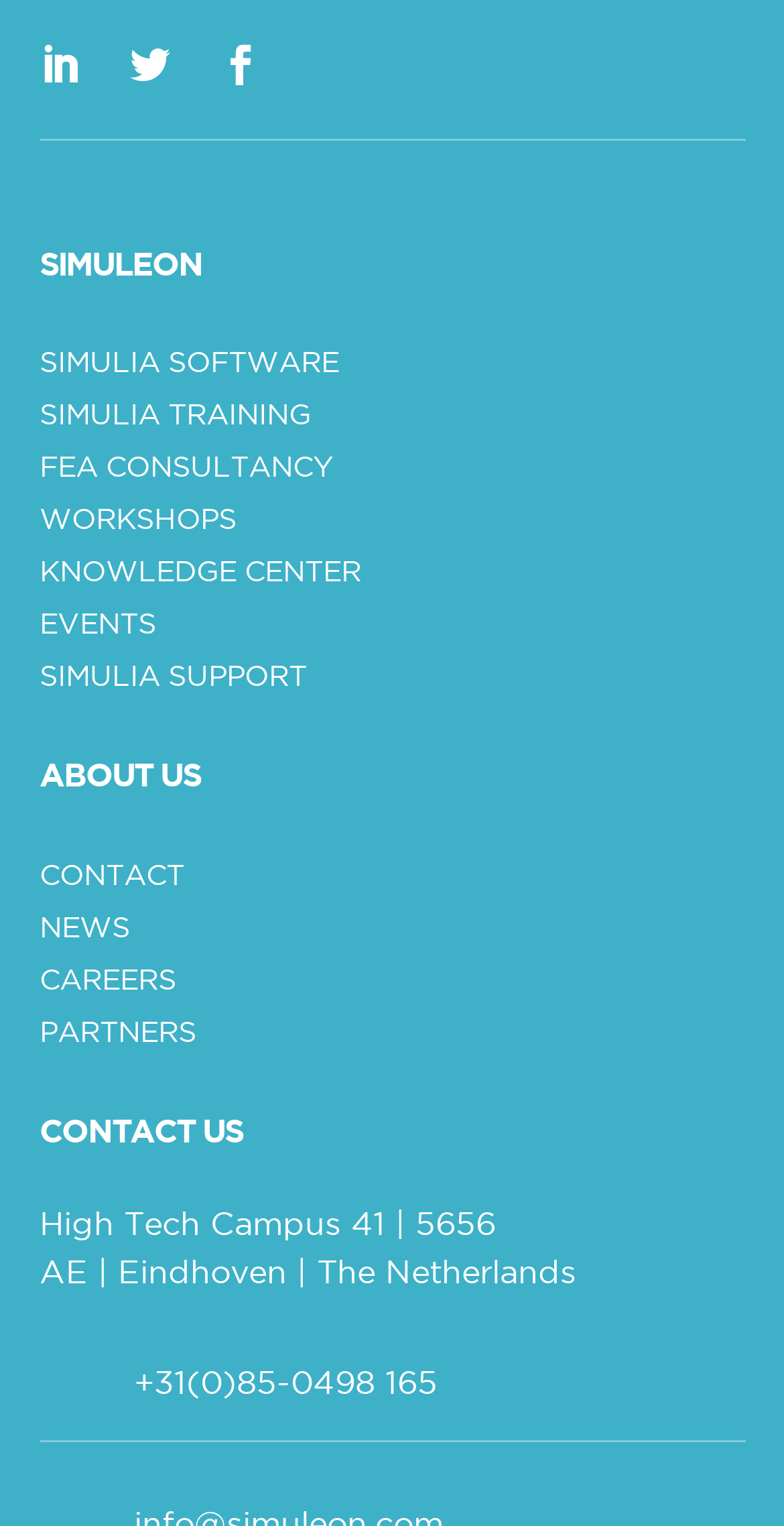What is the phone number of the company?
Use the screenshot to answer the question with a single word or phrase.

+31(0)85-0498 165